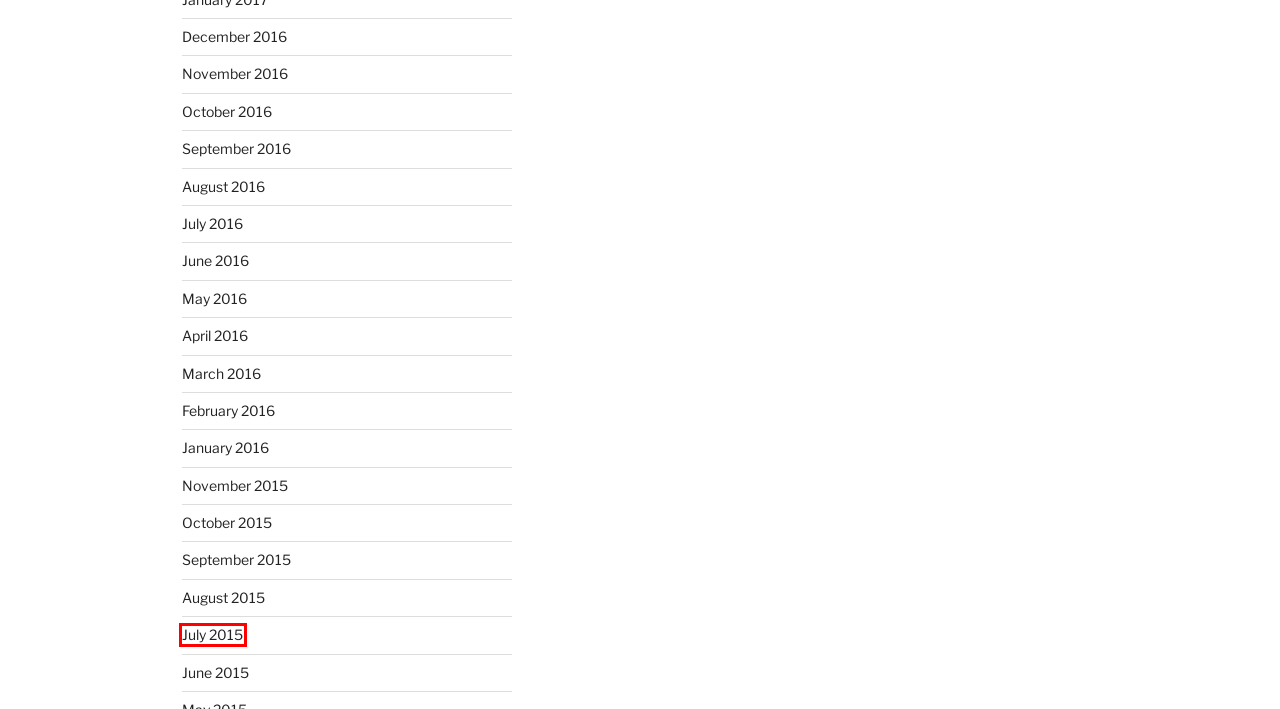Review the screenshot of a webpage containing a red bounding box around an element. Select the description that best matches the new webpage after clicking the highlighted element. The options are:
A. June 2016 – Szelhamos
B. November 2015 – Szelhamos
C. September 2016 – Szelhamos
D. July 2015 – Szelhamos
E. June 2015 – Szelhamos
F. October 2015 – Szelhamos
G. November 2016 – Szelhamos
H. February 2016 – Szelhamos

D